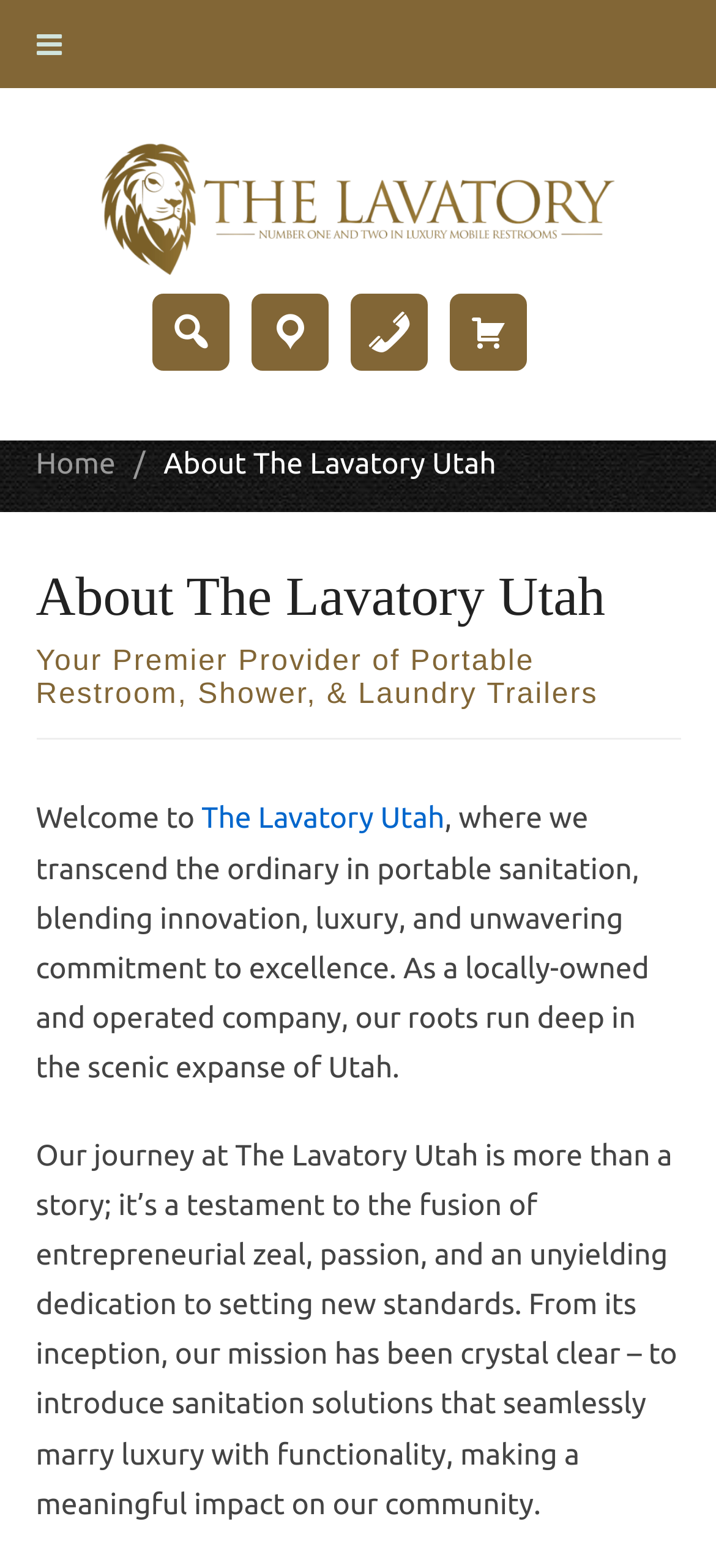Find the bounding box coordinates corresponding to the UI element with the description: "title="Get Quote"". The coordinates should be formatted as [left, top, right, bottom], with values as floats between 0 and 1.

[0.628, 0.187, 0.736, 0.236]